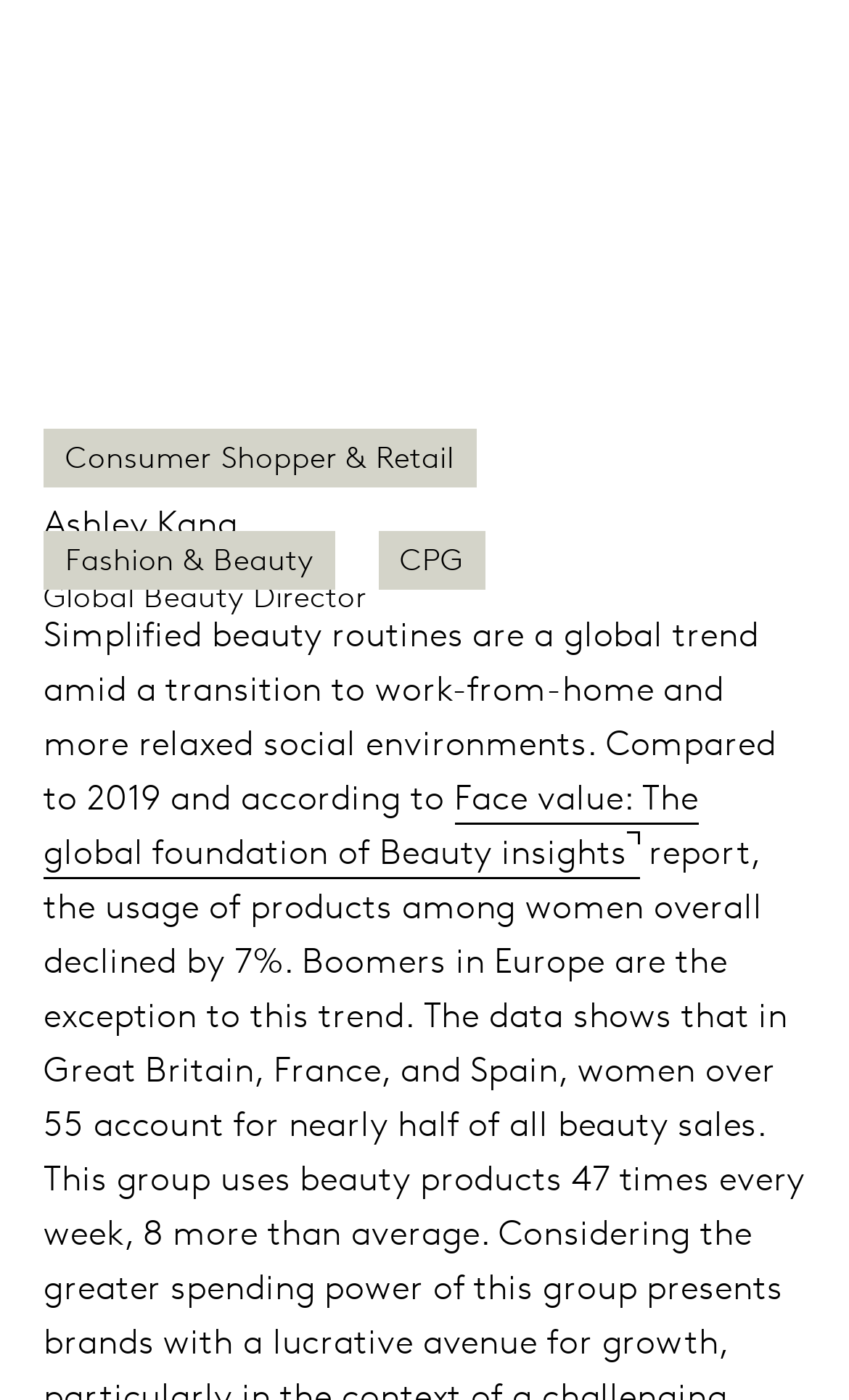Provide the bounding box coordinates in the format (top-left x, top-left y, bottom-right x, bottom-right y). All values are floating point numbers between 0 and 1. Determine the bounding box coordinate of the UI element described as: Consumer Shopper & Retail

[0.077, 0.318, 0.535, 0.341]